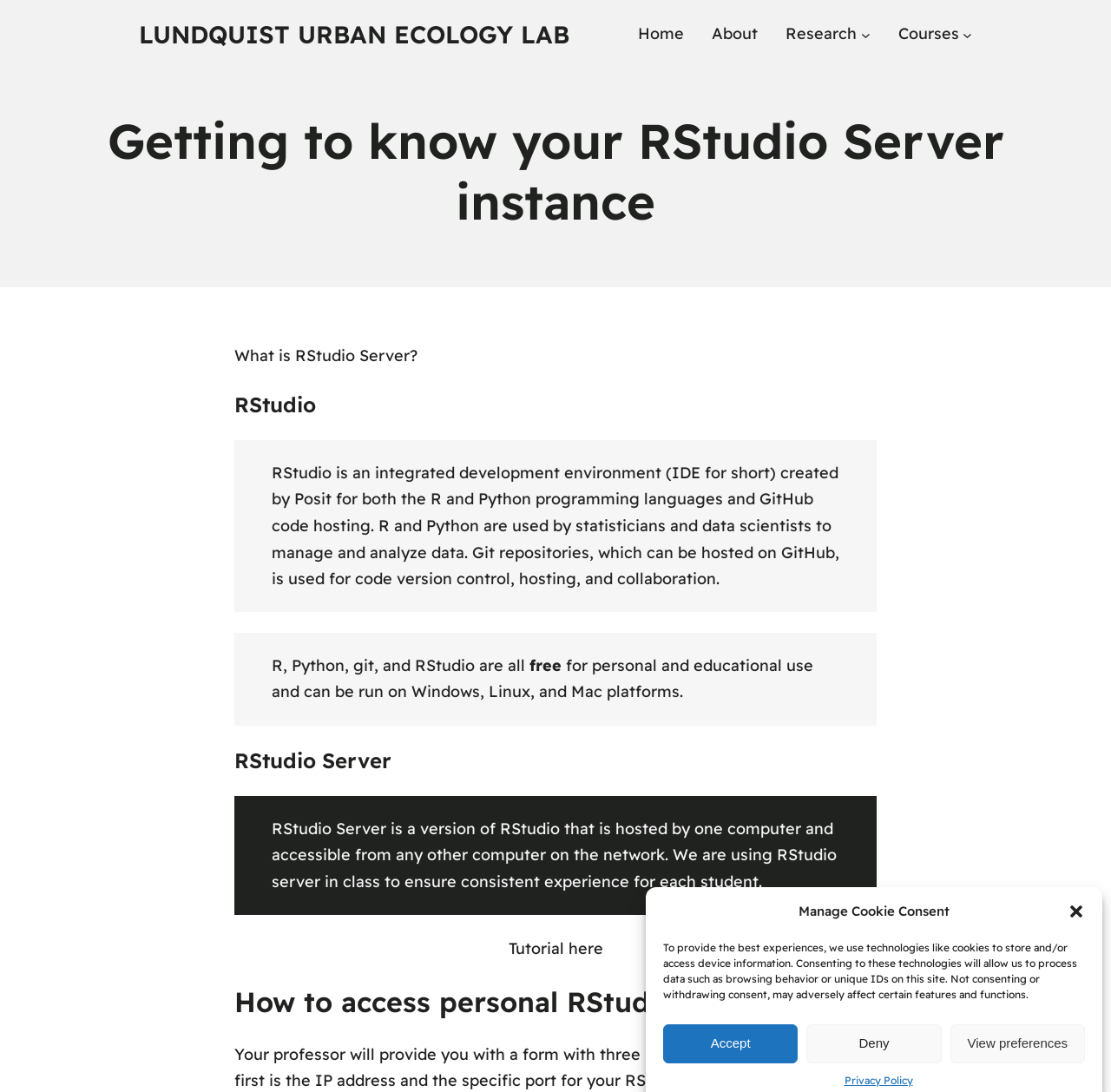Reply to the question with a single word or phrase:
What programming languages are supported by RStudio?

R and Python